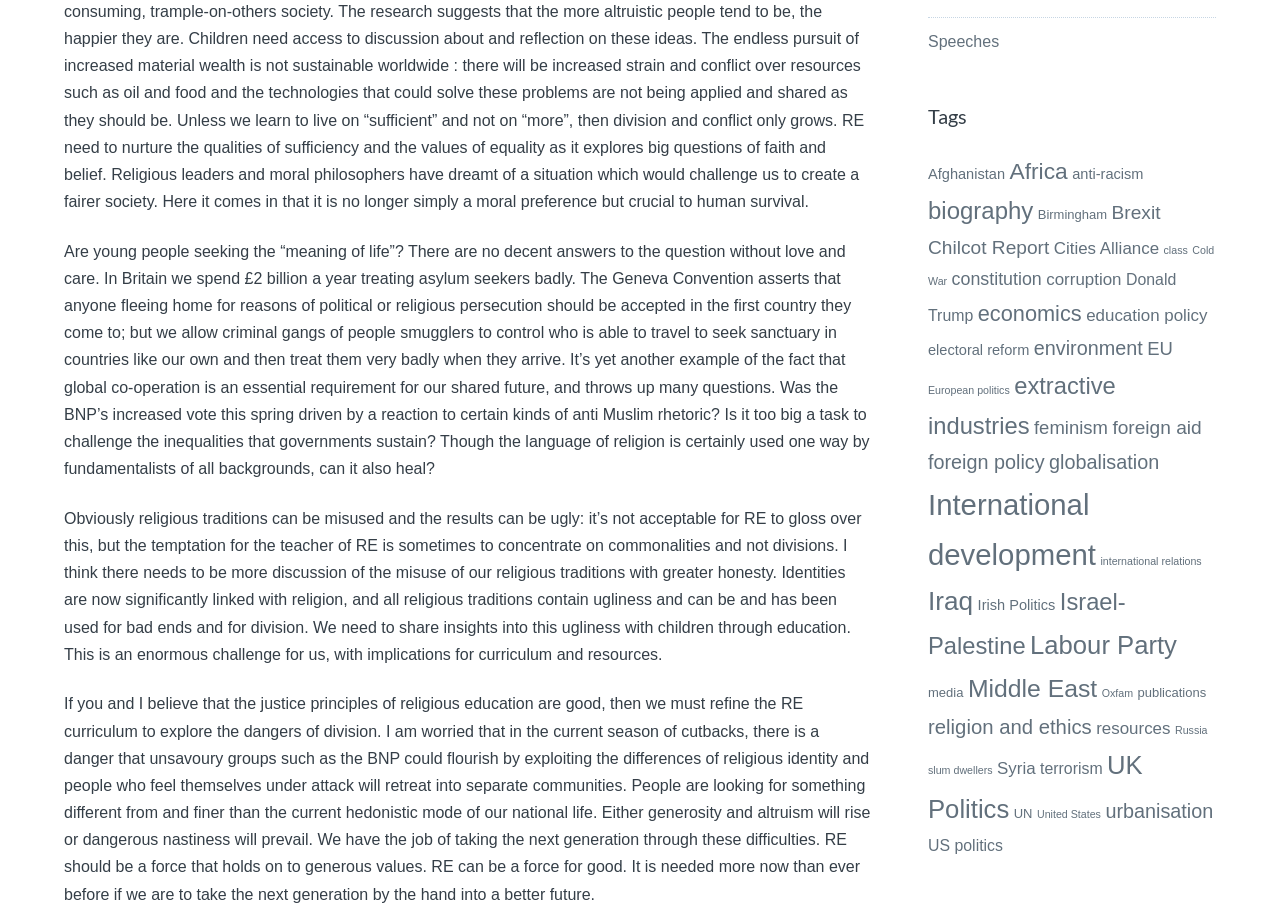Please identify the bounding box coordinates of the element that needs to be clicked to perform the following instruction: "View the 'Tags' section".

[0.725, 0.109, 0.95, 0.144]